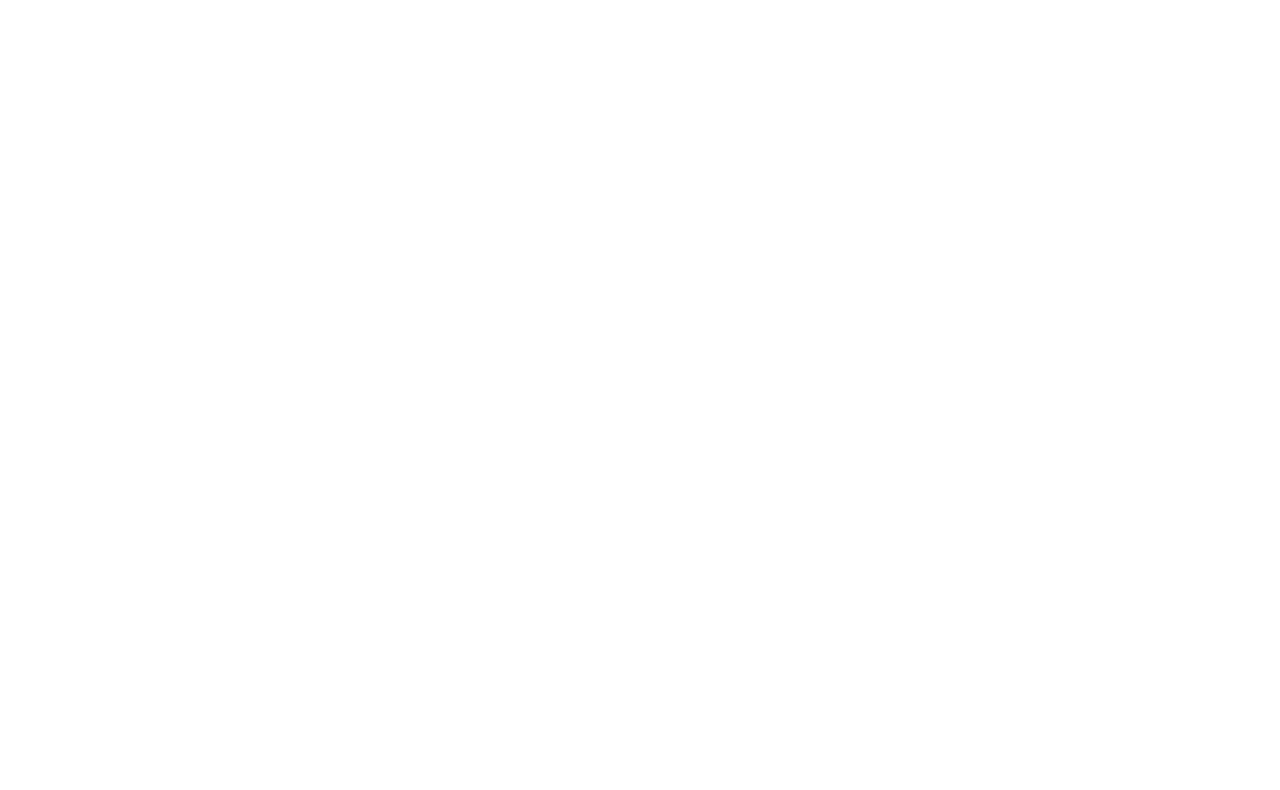Identify the bounding box coordinates for the UI element described as follows: alt="The Psychology Behind Health Messaging". Use the format (top-left x, top-left y, bottom-right x, bottom-right y) and ensure all values are floating point numbers between 0 and 1.

None